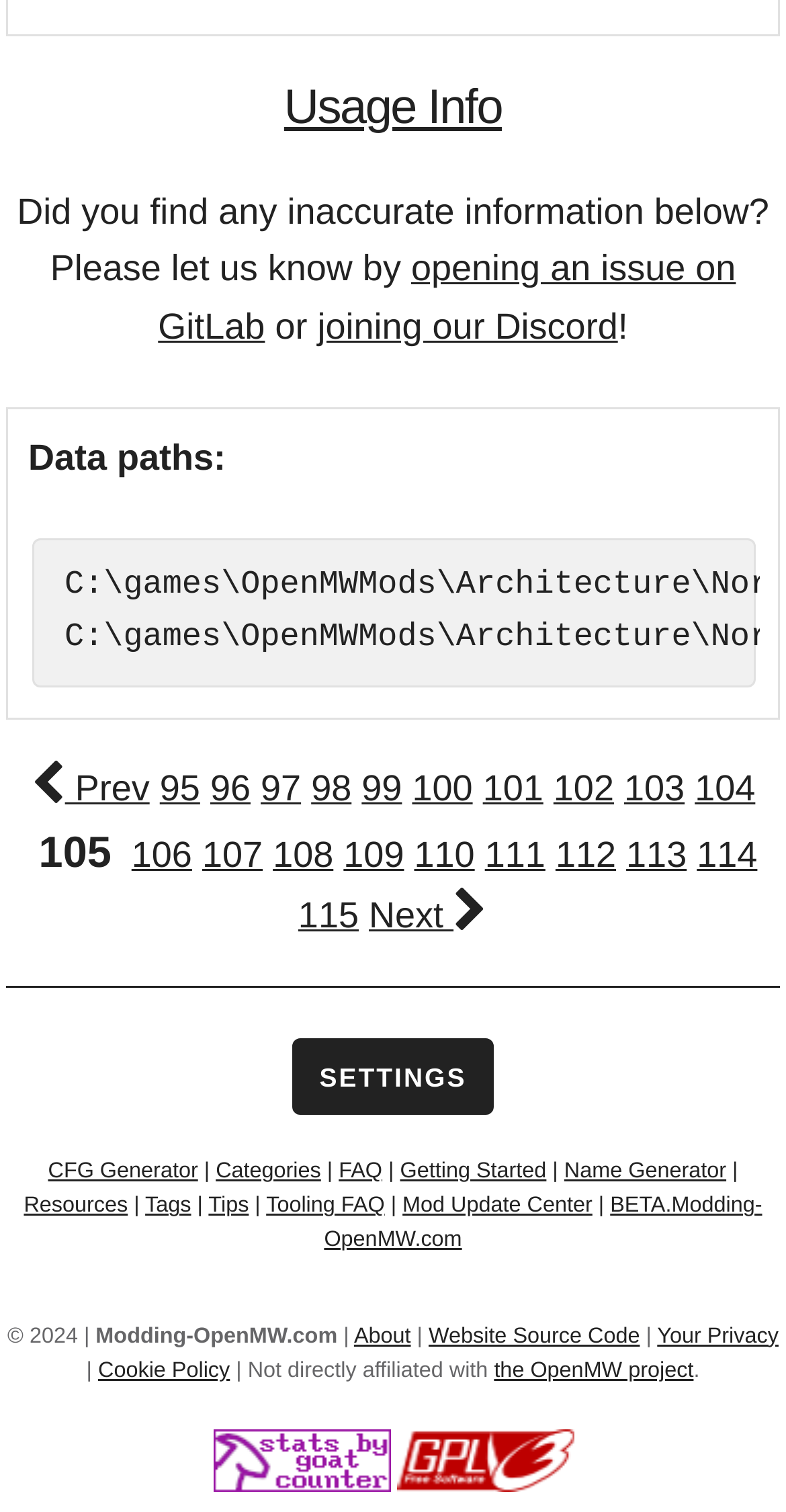What is the purpose of the 'Usage Info' link?
Please provide a single word or phrase based on the screenshot.

To provide information about usage